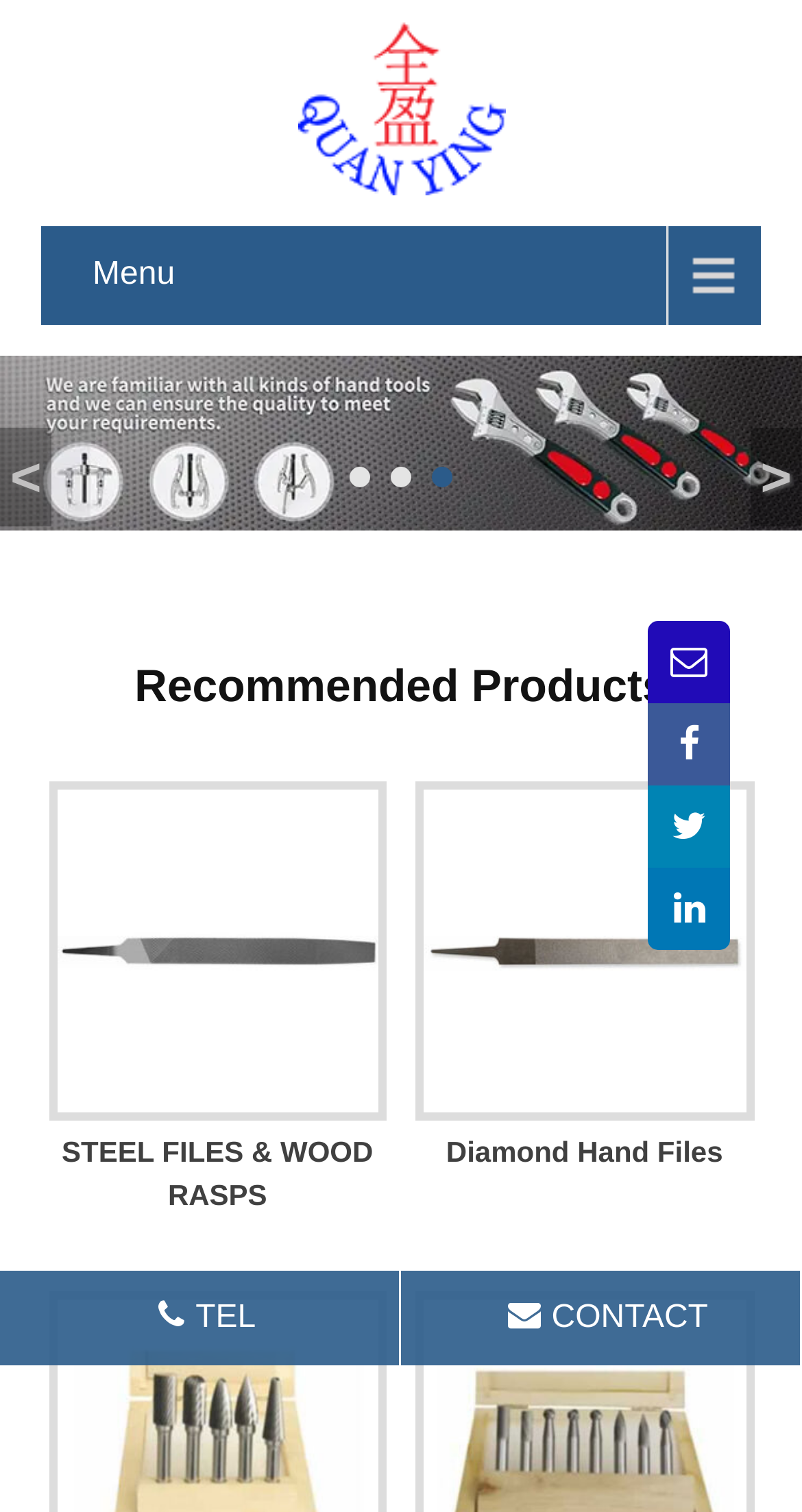Pinpoint the bounding box coordinates of the clickable area necessary to execute the following instruction: "View recommended products". The coordinates should be given as four float numbers between 0 and 1, namely [left, top, right, bottom].

[0.051, 0.439, 0.949, 0.503]